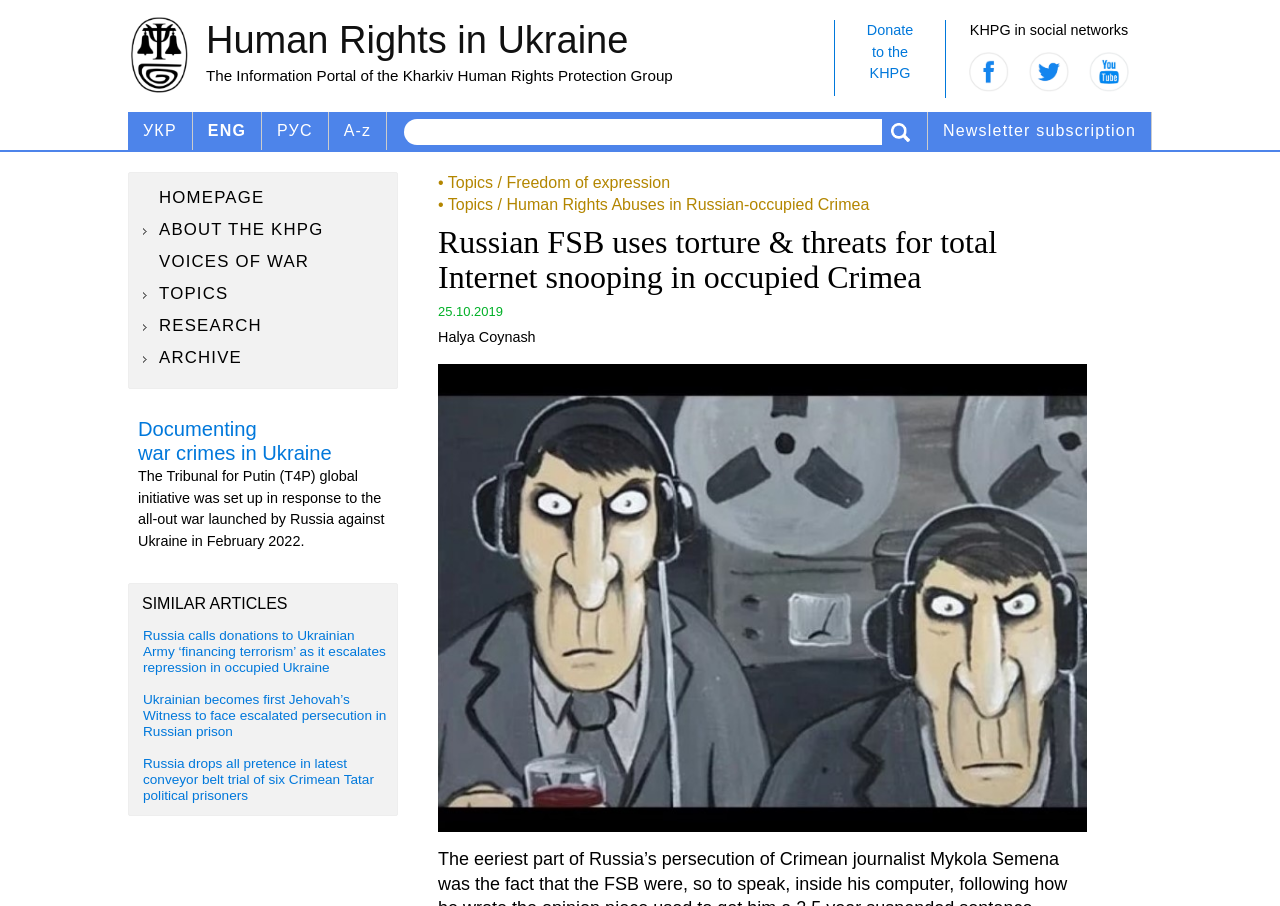Please find the bounding box coordinates of the element that you should click to achieve the following instruction: "Subscribe to the newsletter". The coordinates should be presented as four float numbers between 0 and 1: [left, top, right, bottom].

[0.725, 0.124, 0.9, 0.166]